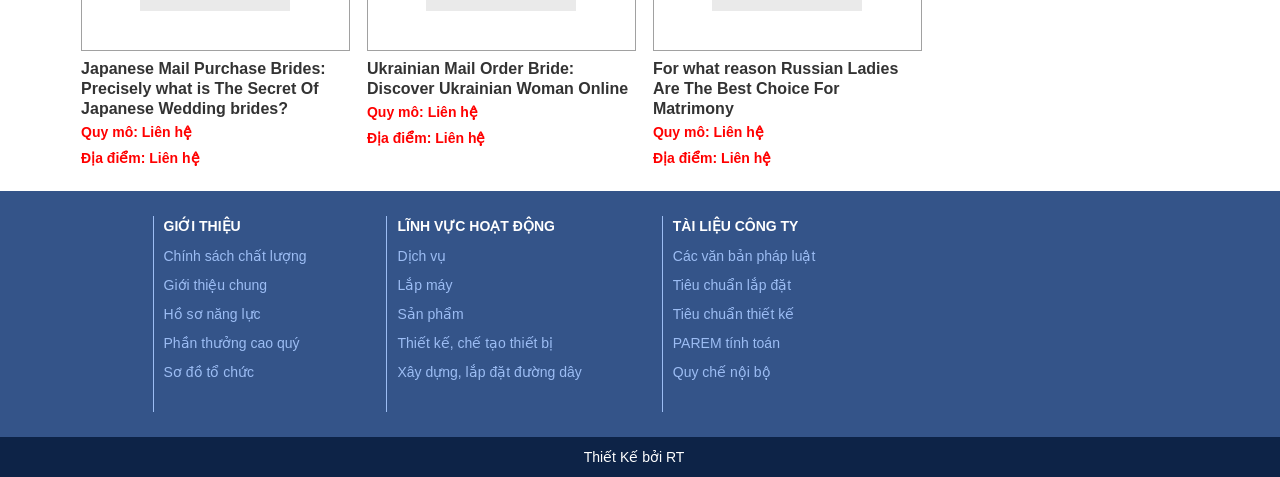What is the main category of the webpage?
From the screenshot, supply a one-word or short-phrase answer.

Company introduction